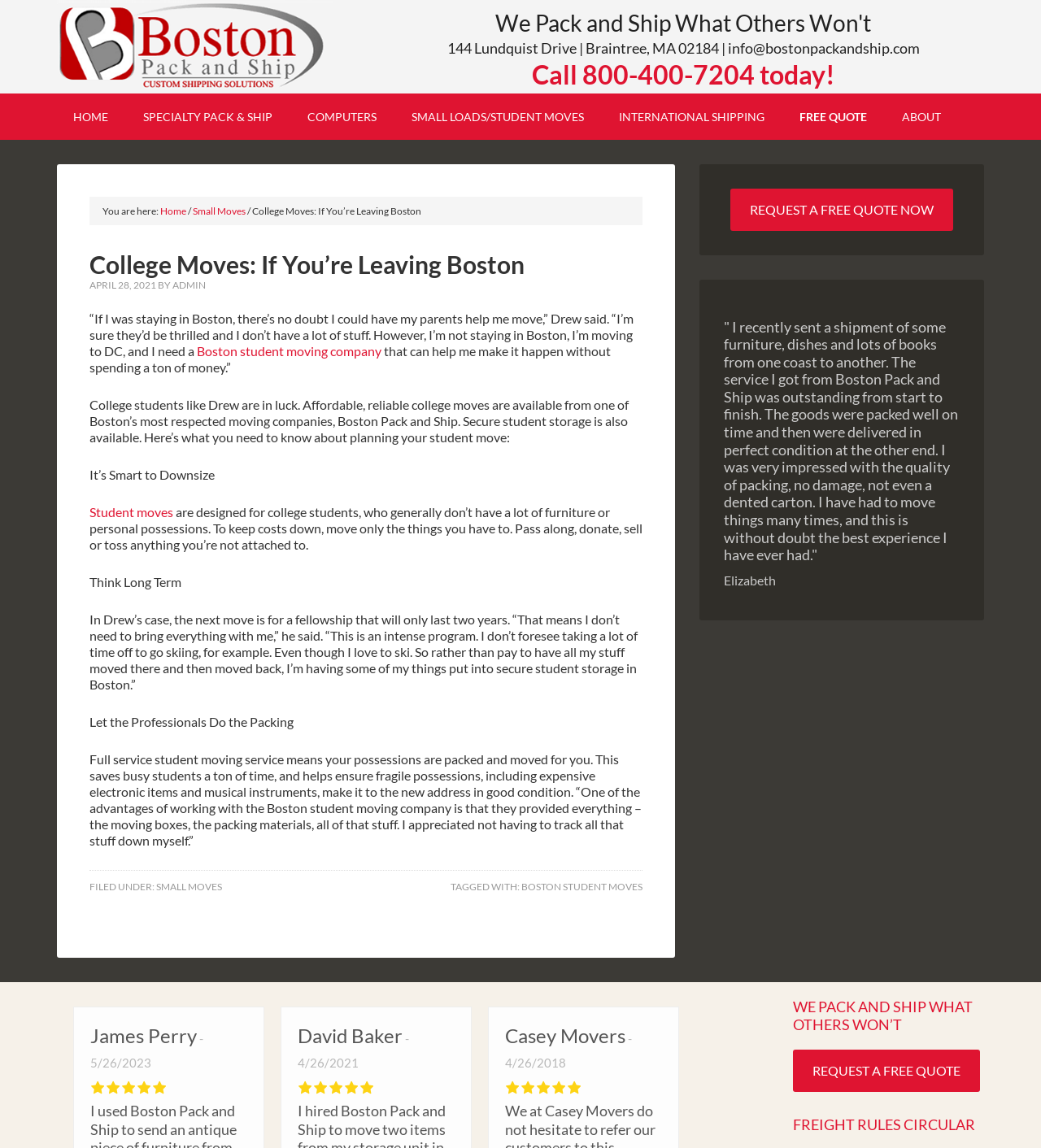Please look at the image and answer the question with a detailed explanation: What is the company name mentioned on the webpage?

The company name is mentioned in the heading 'We Pack and Ship What Others Won’t' and also in the link 'BOSTON PACK AND SHIP' at the top of the webpage.